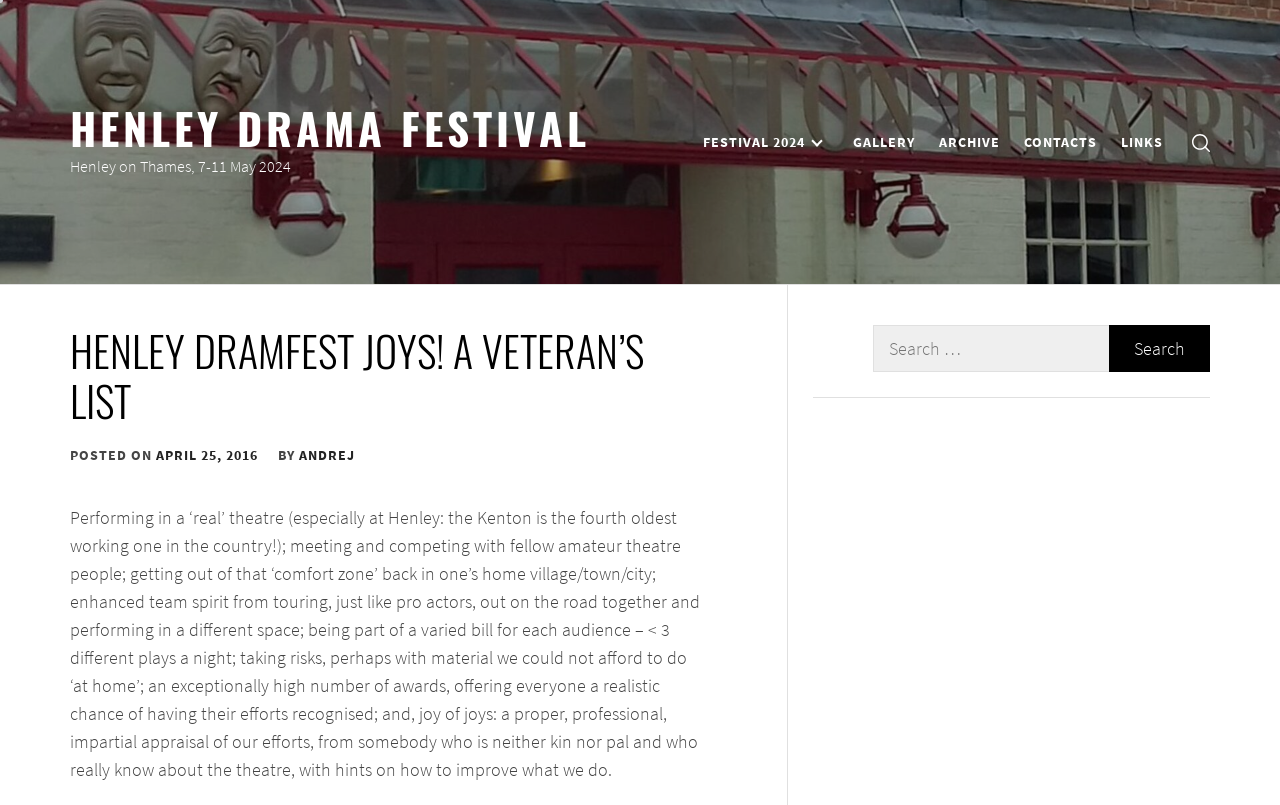Locate the bounding box coordinates of the element you need to click to accomplish the task described by this instruction: "Go to CONTACTS".

[0.792, 0.155, 0.865, 0.198]